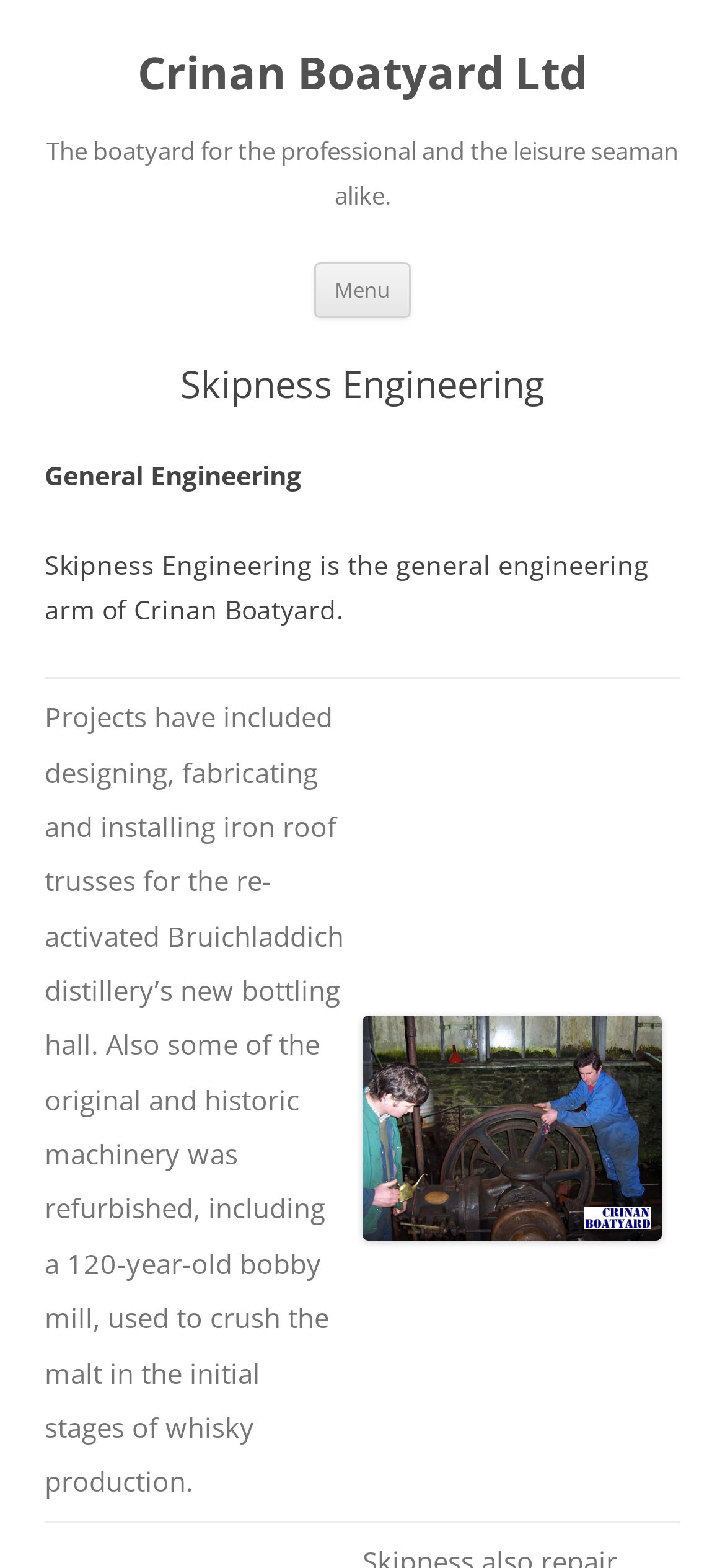From the element description Crinan Boatyard Ltd, predict the bounding box coordinates of the UI element. The coordinates must be specified in the format (top-left x, top-left y, bottom-right x, bottom-right y) and should be within the 0 to 1 range.

[0.19, 0.028, 0.81, 0.065]